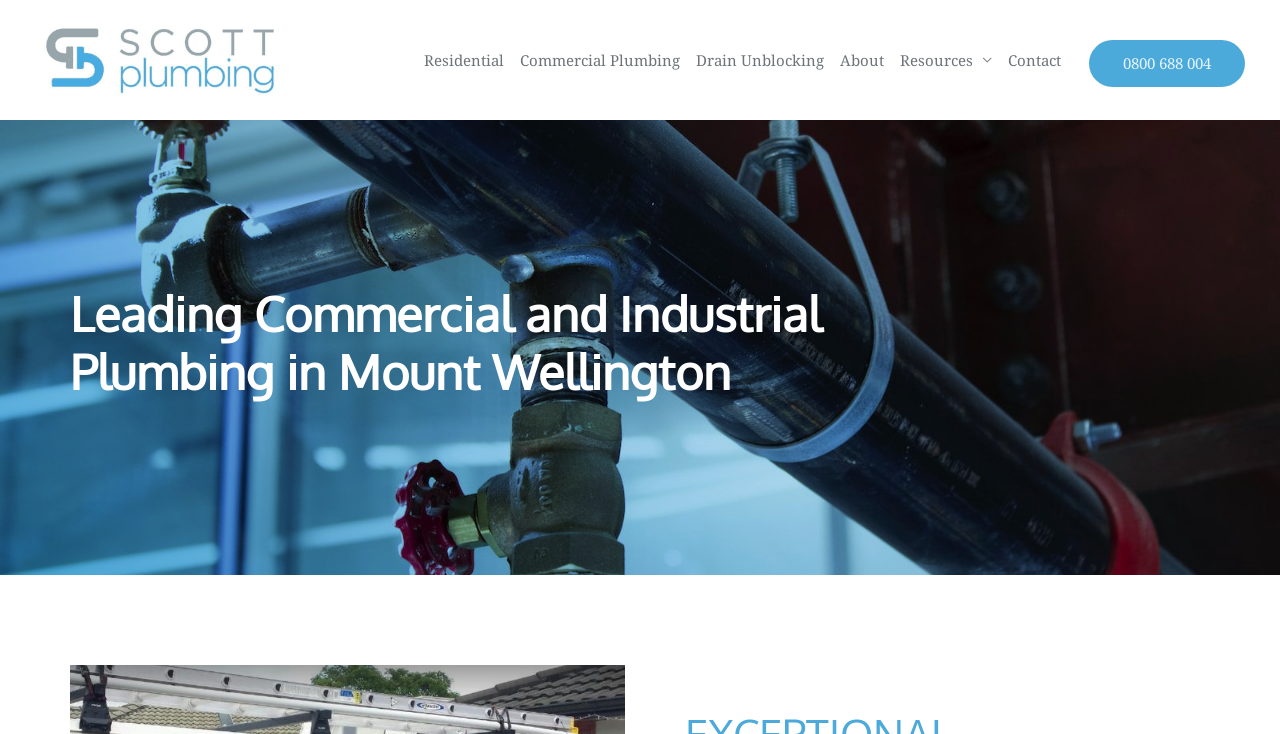Please provide a one-word or phrase answer to the question: 
How many navigation links are there?

6